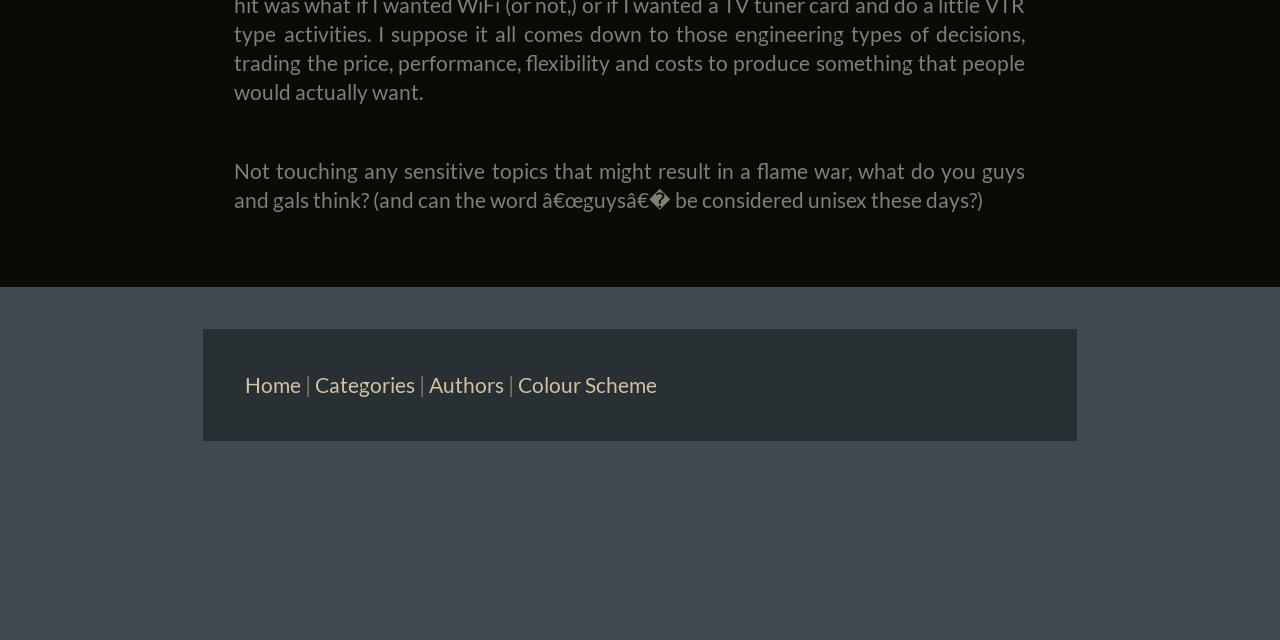Bounding box coordinates are specified in the format (top-left x, top-left y, bottom-right x, bottom-right y). All values are floating point numbers bounded between 0 and 1. Please provide the bounding box coordinate of the region this sentence describes: Authors

[0.335, 0.582, 0.394, 0.621]